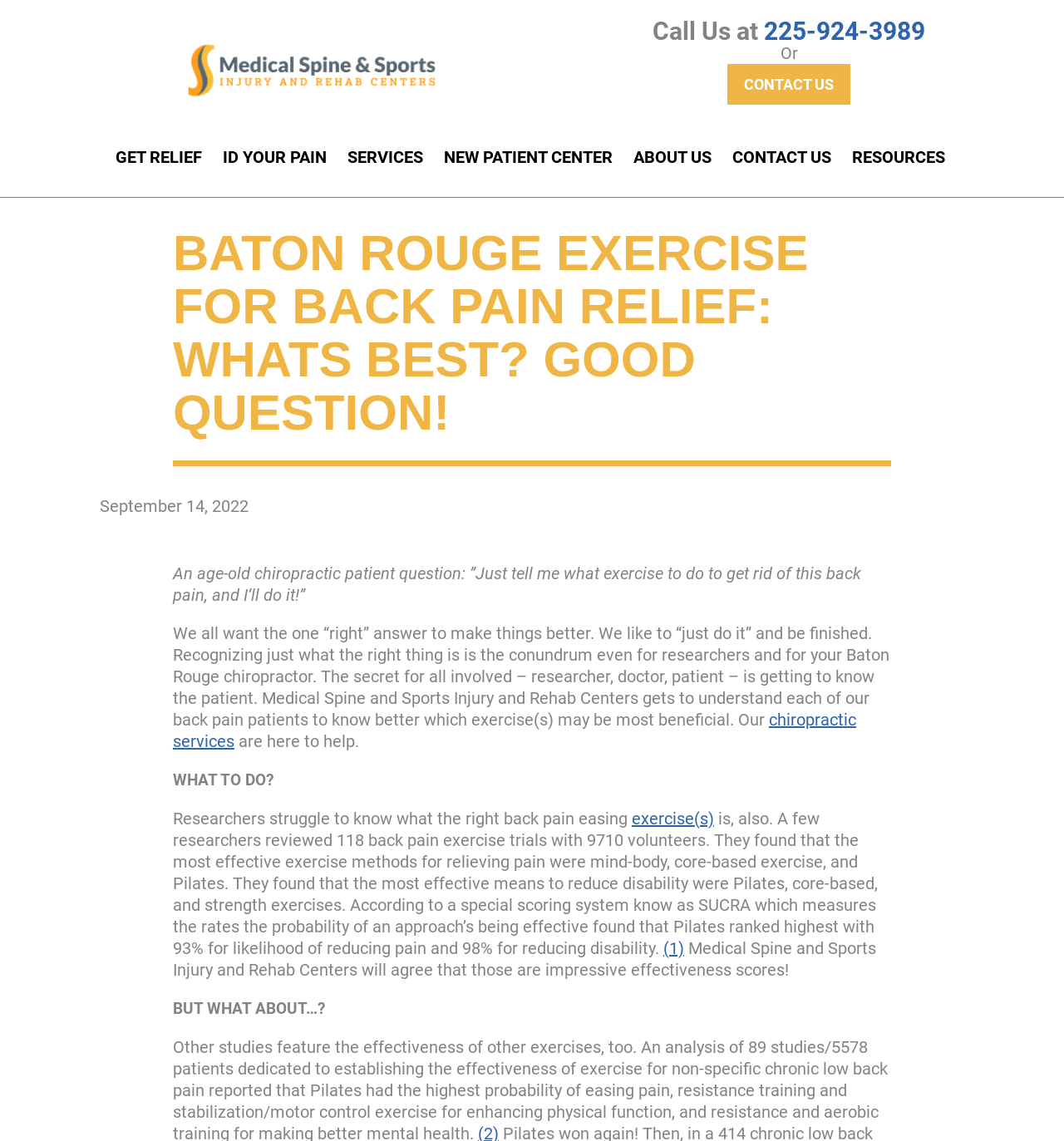Please locate the bounding box coordinates of the element that needs to be clicked to achieve the following instruction: "Click the Medical Spine and Sports Injury and Rehab Centers Logo". The coordinates should be four float numbers between 0 and 1, i.e., [left, top, right, bottom].

[0.163, 0.027, 0.423, 0.097]